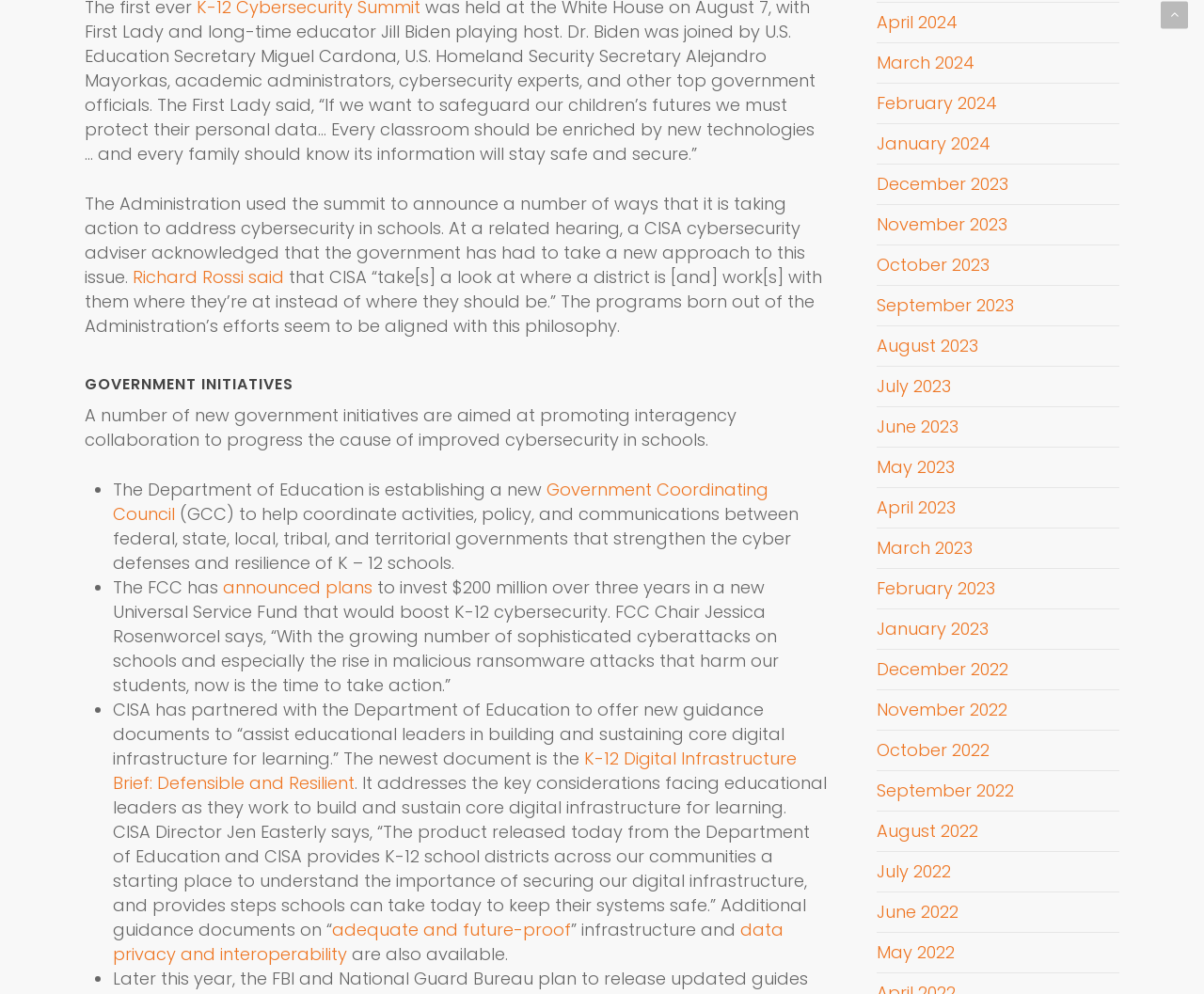Give the bounding box coordinates for this UI element: "Richard Rossi said". The coordinates should be four float numbers between 0 and 1, arranged as [left, top, right, bottom].

[0.11, 0.267, 0.236, 0.29]